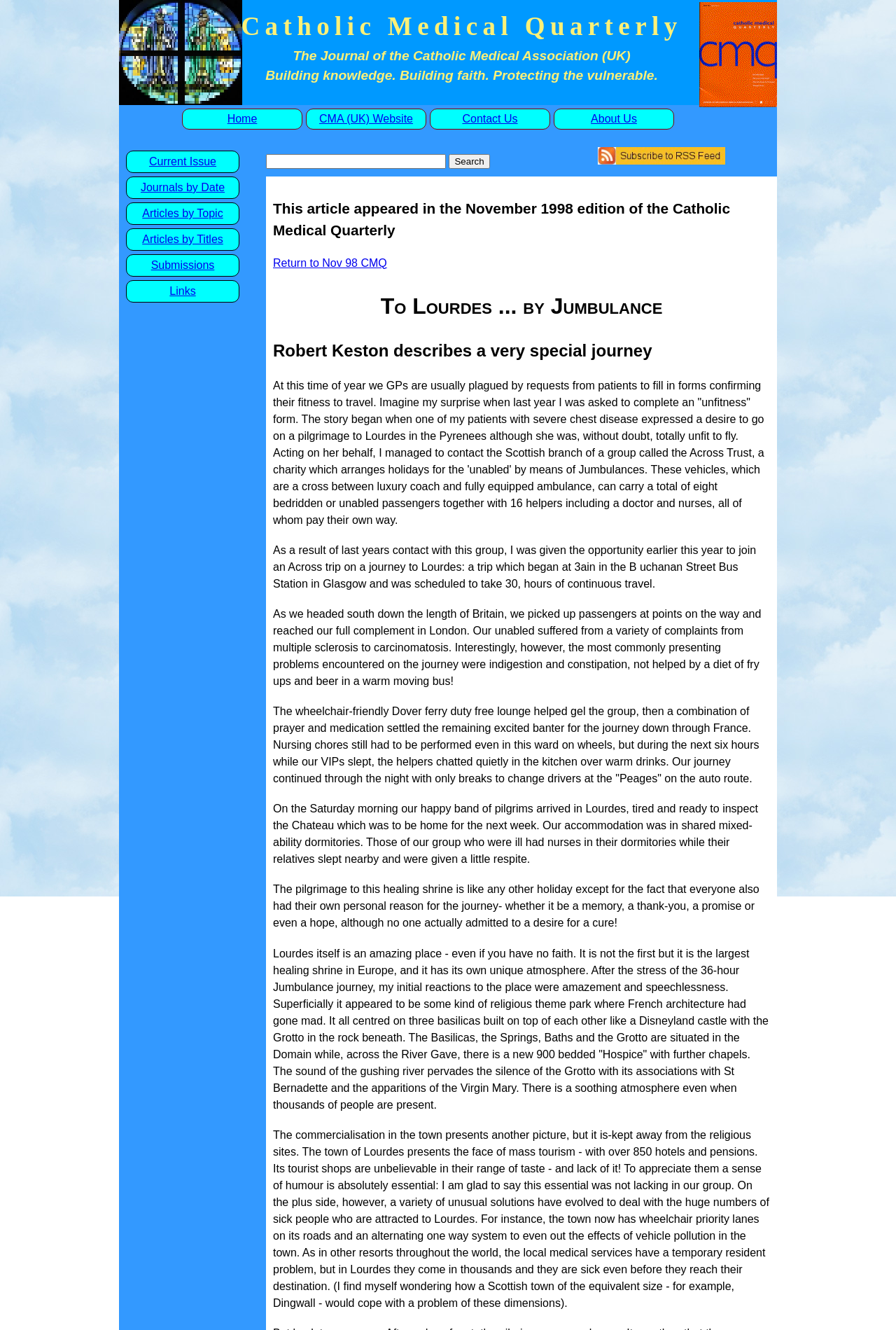How many hours did the journey to Lourdes take?
Please provide a detailed and comprehensive answer to the question.

I found the answer by reading the article text which describes the journey to Lourdes as taking 30 hours of continuous travel, indicating the duration of the trip.